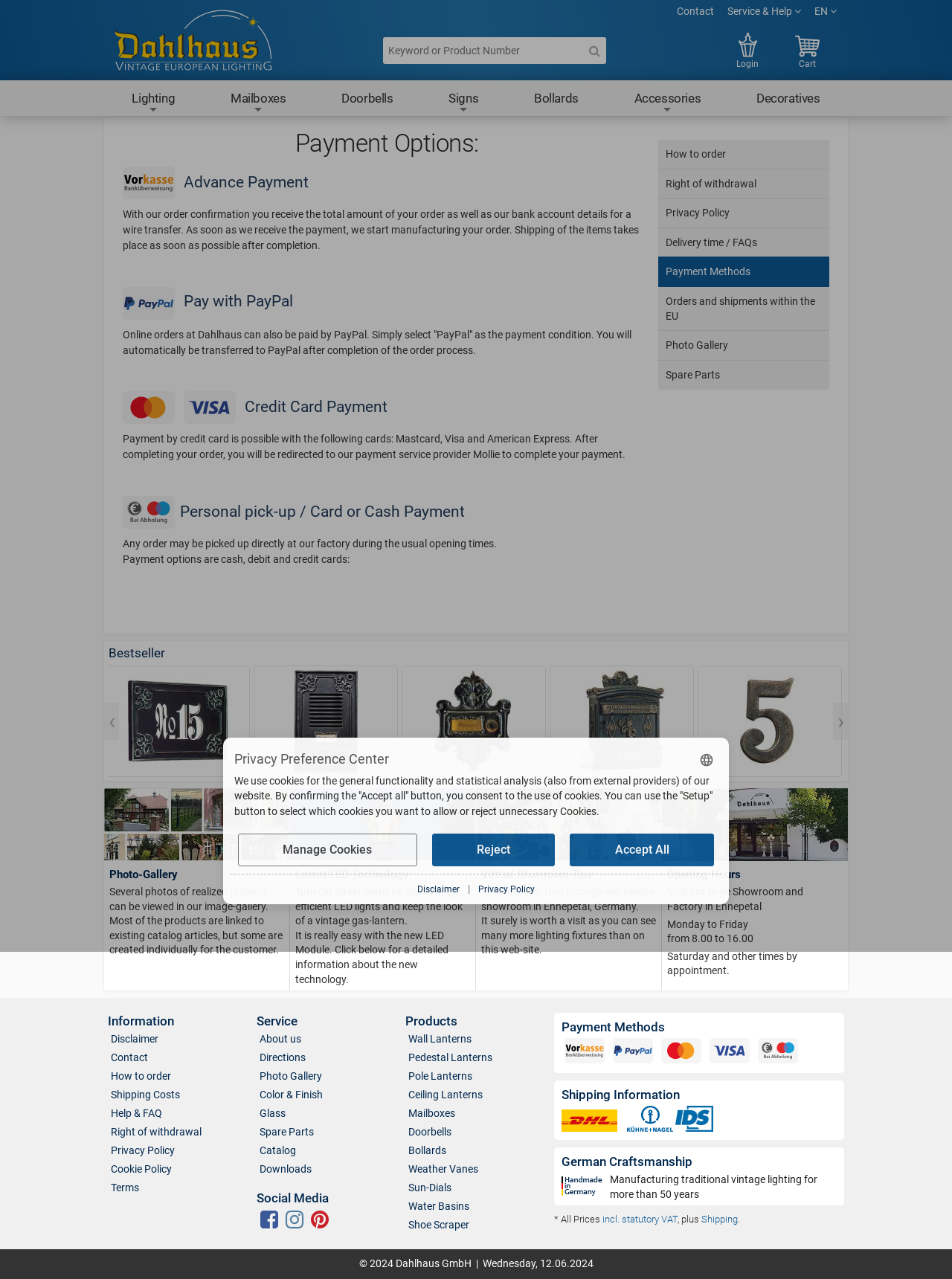Please provide the bounding box coordinates for the UI element as described: "Service & Help". The coordinates must be four floats between 0 and 1, represented as [left, top, right, bottom].

[0.756, 0.004, 0.845, 0.013]